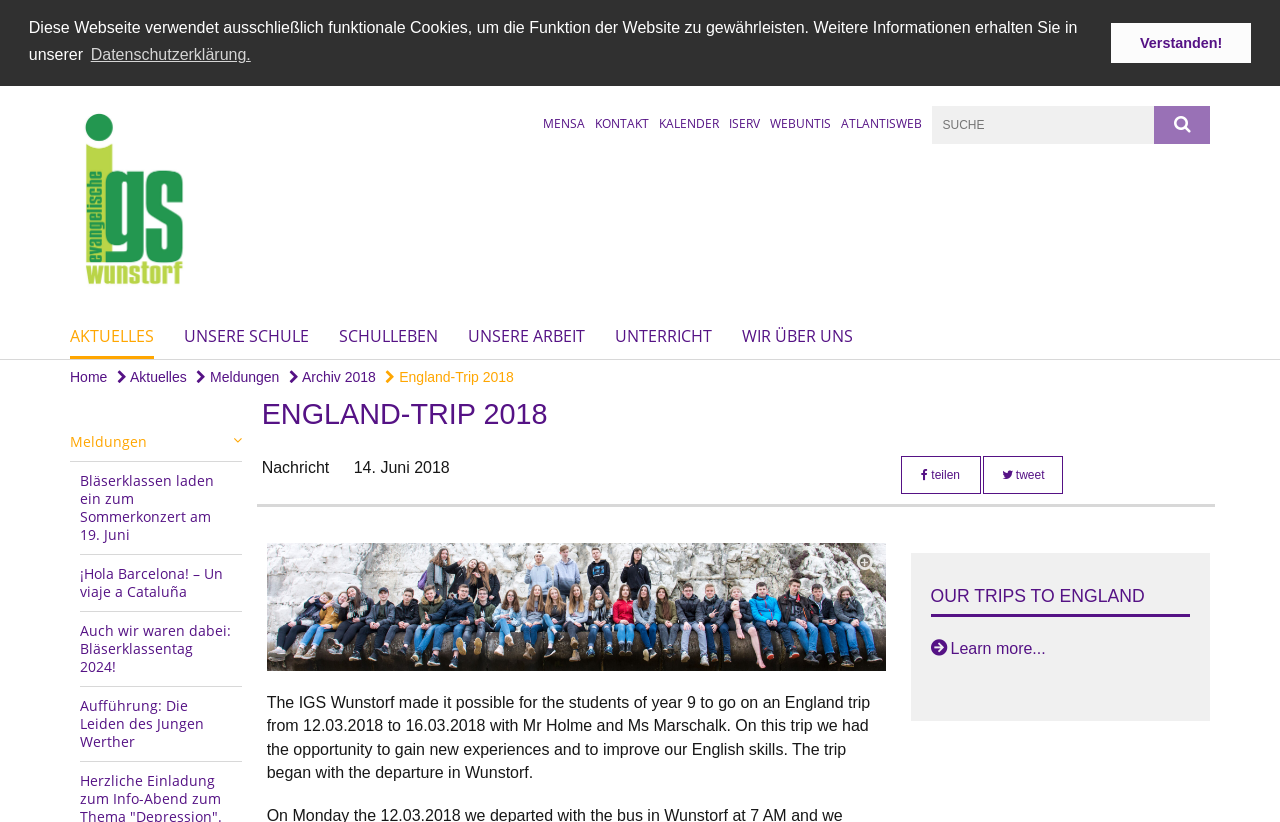Determine the bounding box coordinates for the UI element matching this description: "alt="X logo" aria-label="Twitter"".

None